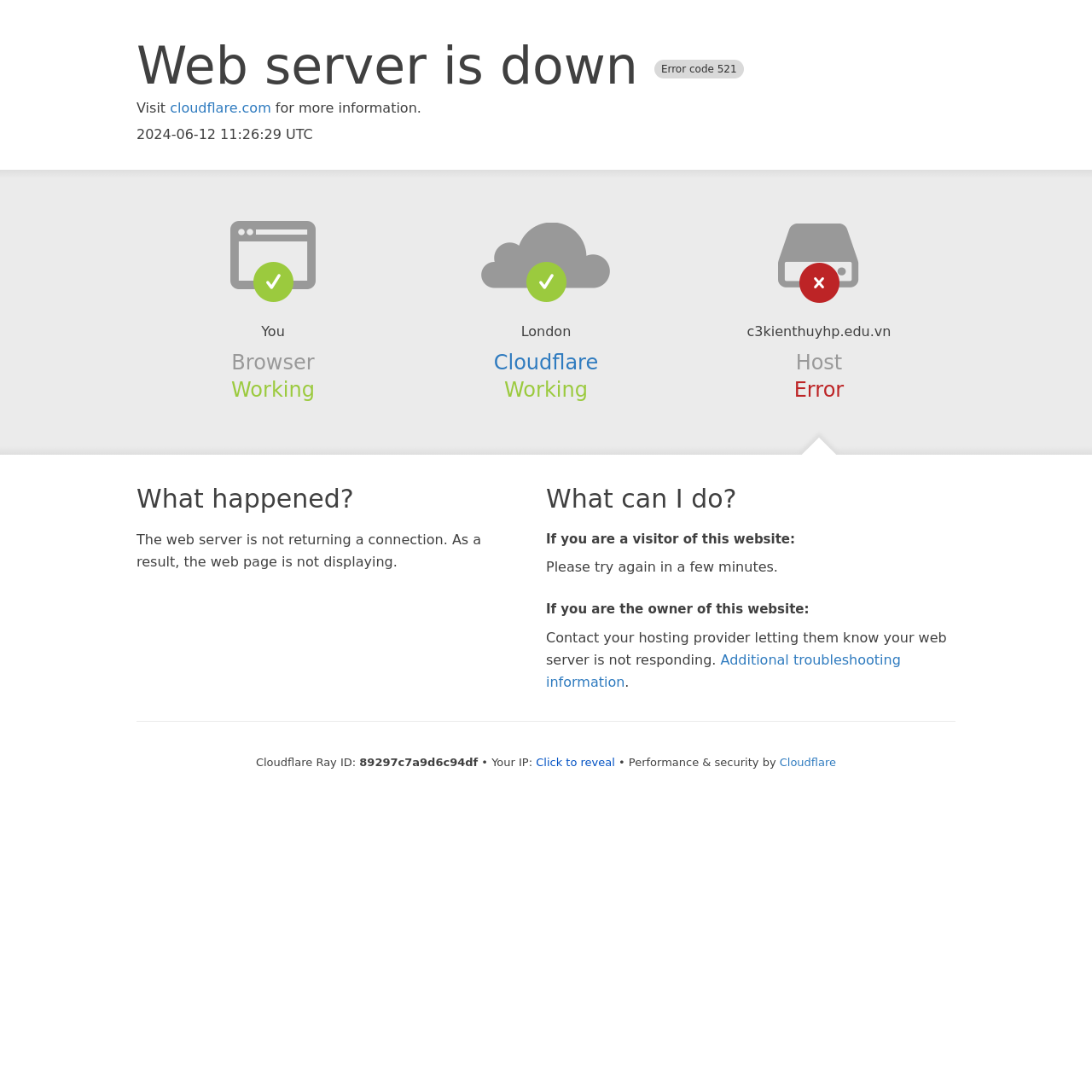What is the error code?
Please describe in detail the information shown in the image to answer the question.

The error code is mentioned in the heading 'Web server is down Error code 521' at the top of the webpage.